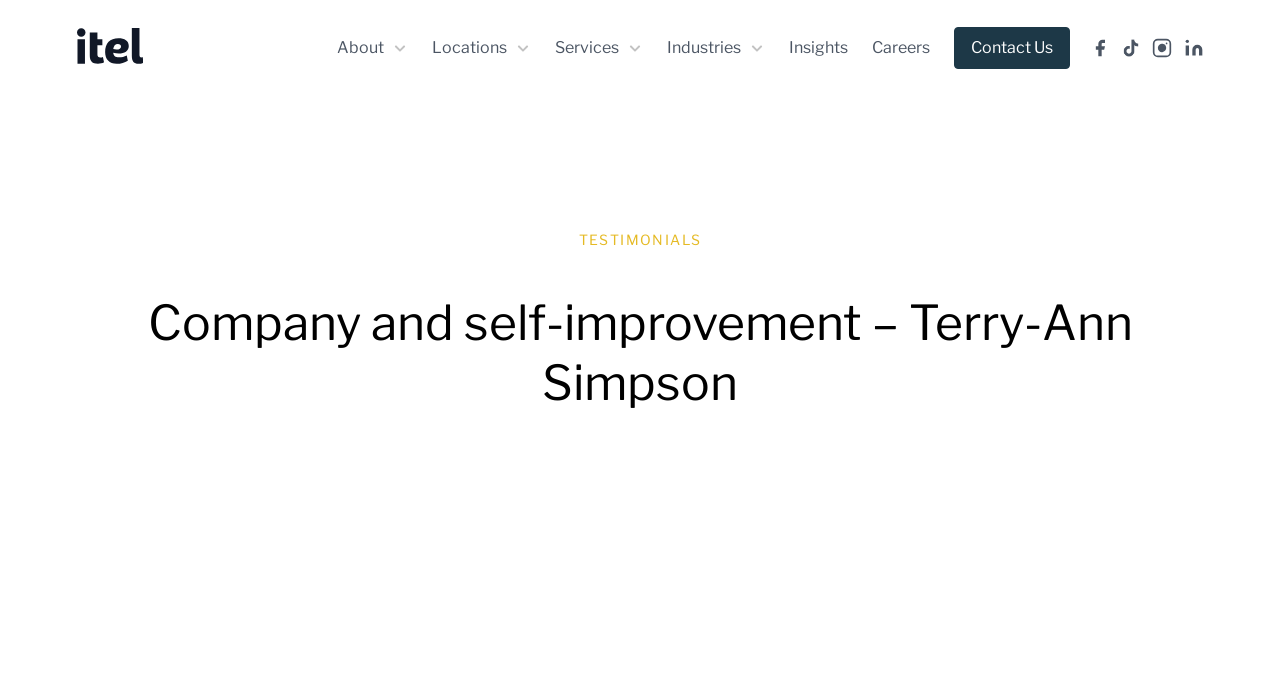What is the title of the main section?
Provide a short answer using one word or a brief phrase based on the image.

Company and self-improvement – Terry-Ann Simpson